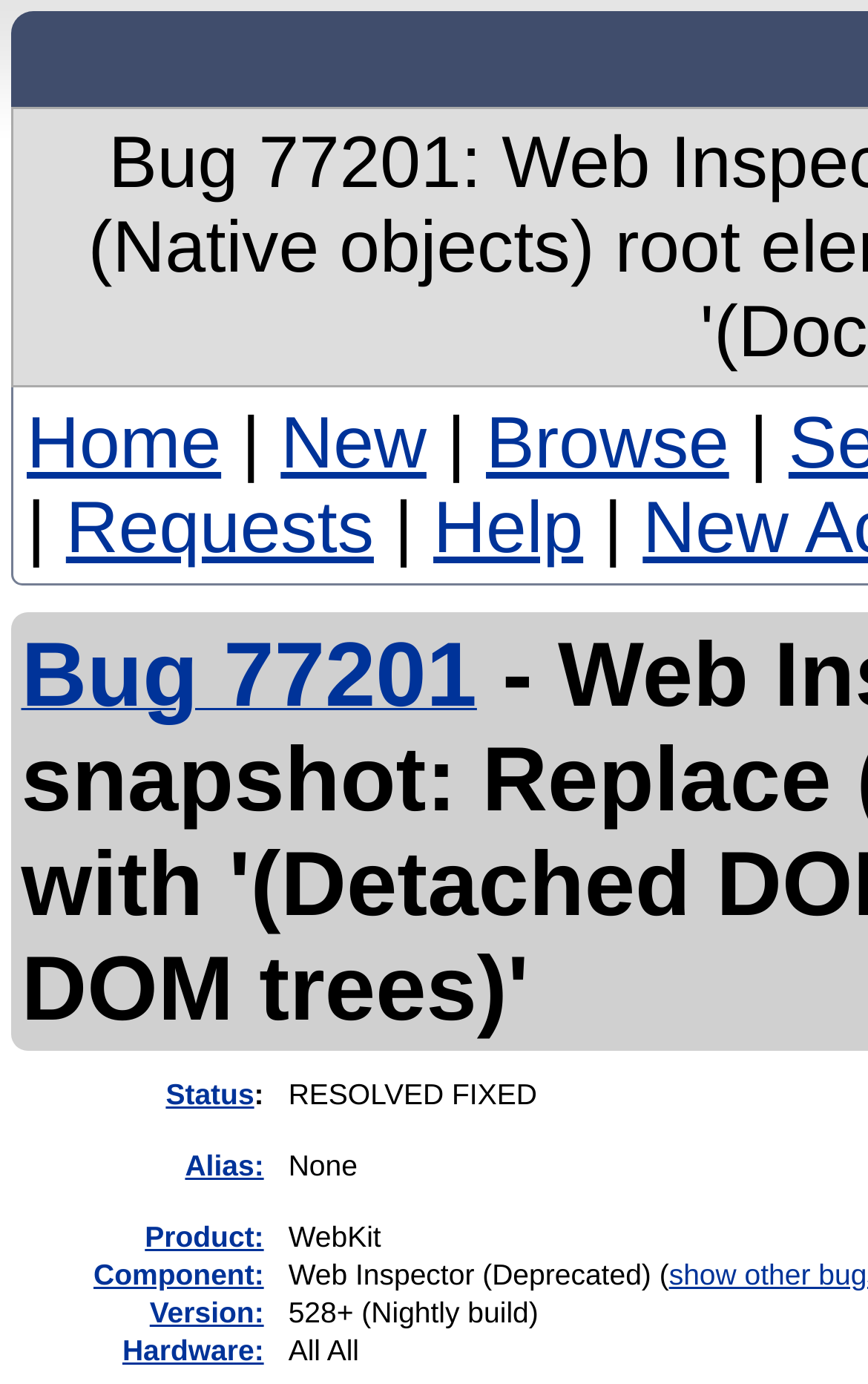Please identify the bounding box coordinates of the area that needs to be clicked to follow this instruction: "browse requests".

[0.56, 0.29, 0.84, 0.349]